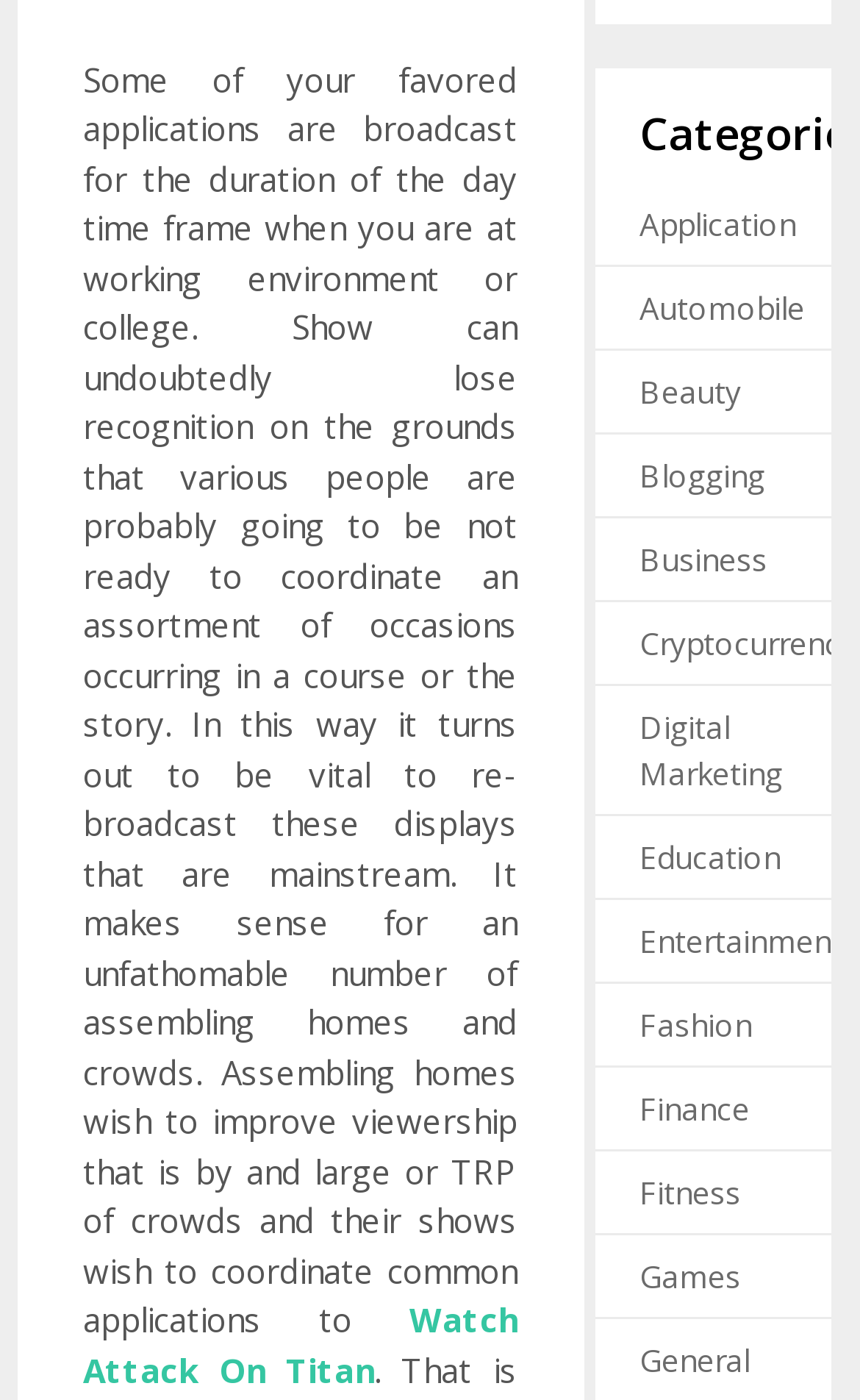Identify and provide the bounding box coordinates of the UI element described: "Digital Marketing". The coordinates should be formatted as [left, top, right, bottom], with each number being a float between 0 and 1.

[0.743, 0.504, 0.91, 0.567]